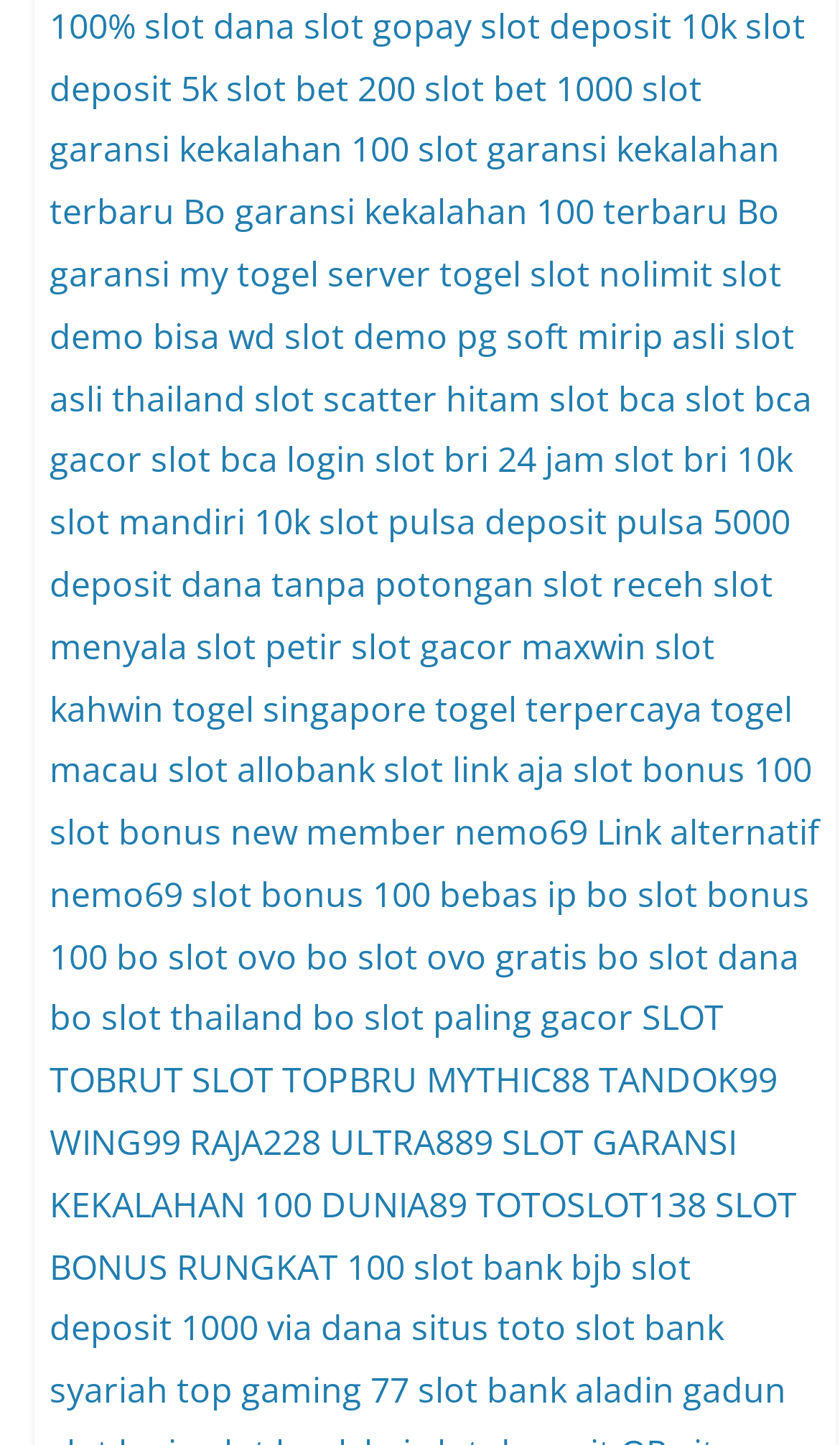Locate the bounding box coordinates of the region to be clicked to comply with the following instruction: "Check 'slot garansi kekalahan 100'". The coordinates must be four float numbers between 0 and 1, in the form [left, top, right, bottom].

[0.059, 0.044, 0.836, 0.12]